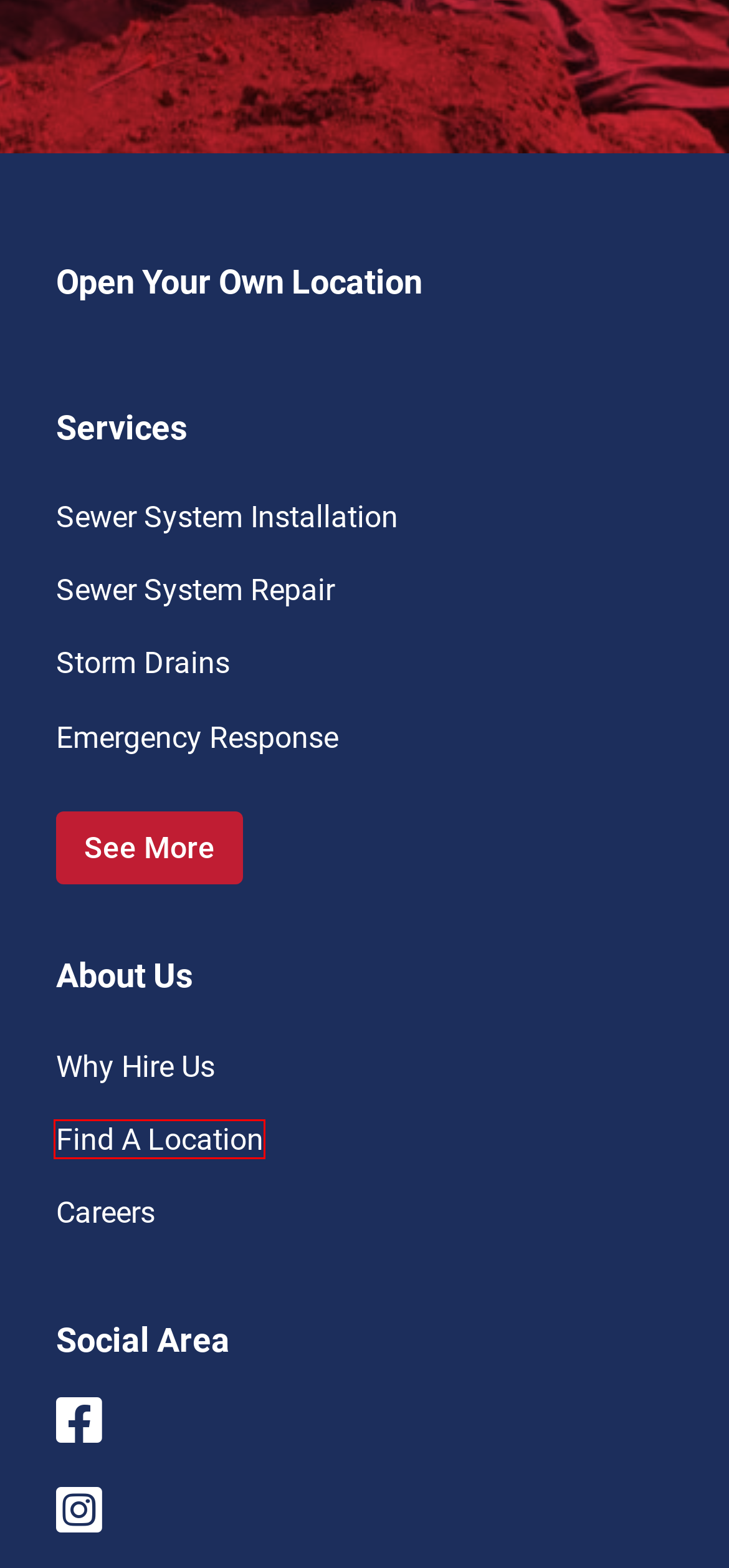Given a screenshot of a webpage with a red bounding box highlighting a UI element, choose the description that best corresponds to the new webpage after clicking the element within the red bounding box. Here are your options:
A. Patriot Pipeline, Inc. – Wildomar, CA – patriotpipeline.com
B. What We Do – Patriot Pipeline, Inc. – Wildomar, CA
C. Sewer System Repair – Patriot Pipeline, Inc. – Wildomar, CA
D. Why Hire Us – Patriot Pipeline, Inc. – Wildomar, CA
E. Locations Map – Patriot Pipeline, Inc. – Wildomar, CA
F. Careers – Patriot Pipeline, Inc. – Wildomar, CA
G. Contact – Patriot Pipeline, Inc. – Wildomar, CA
H. Storm Water Management – Patriot Pipeline, Inc. – Wildomar, CA

E